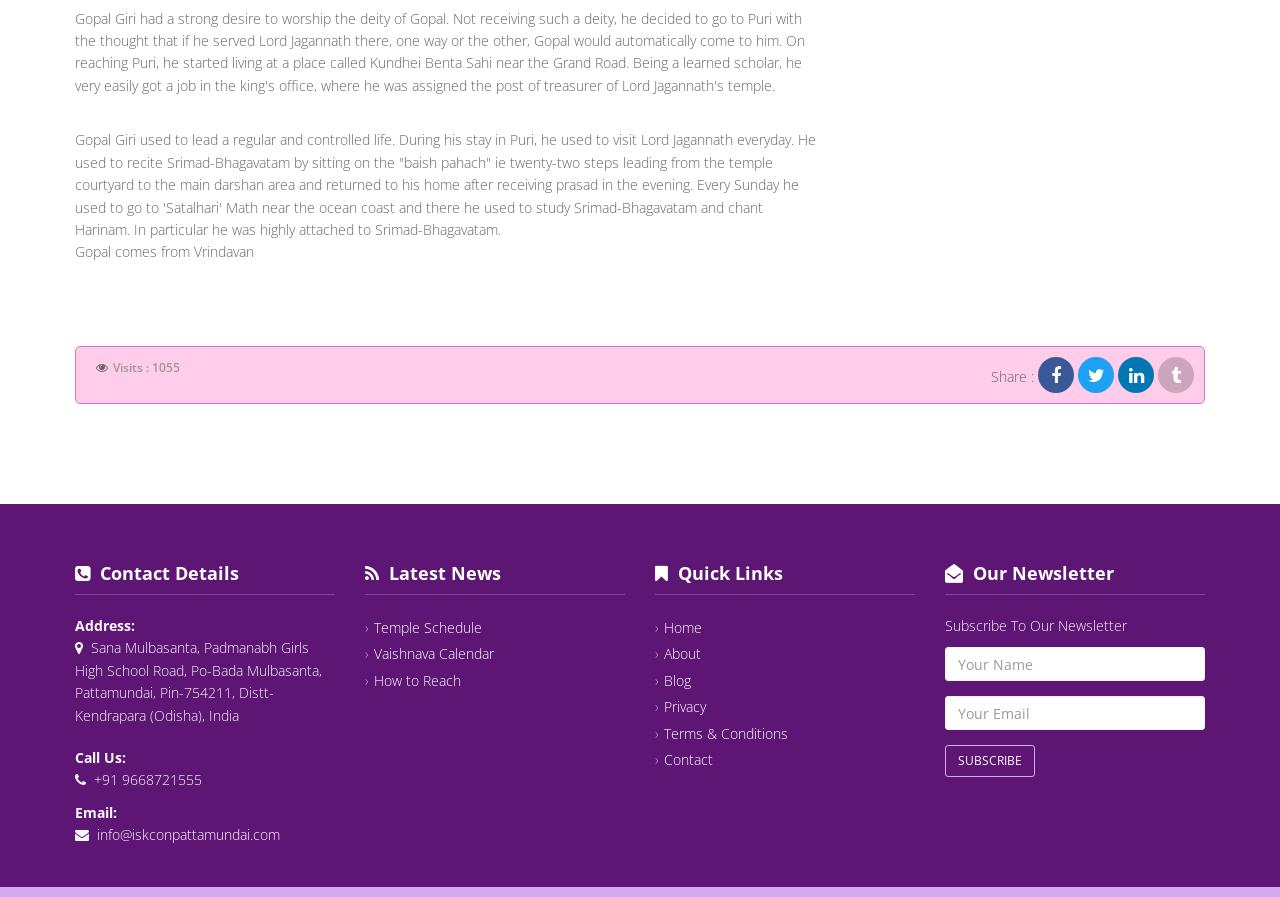Determine the bounding box coordinates of the clickable area required to perform the following instruction: "Call the contact number". The coordinates should be represented as four float numbers between 0 and 1: [left, top, right, bottom].

[0.073, 0.859, 0.158, 0.88]